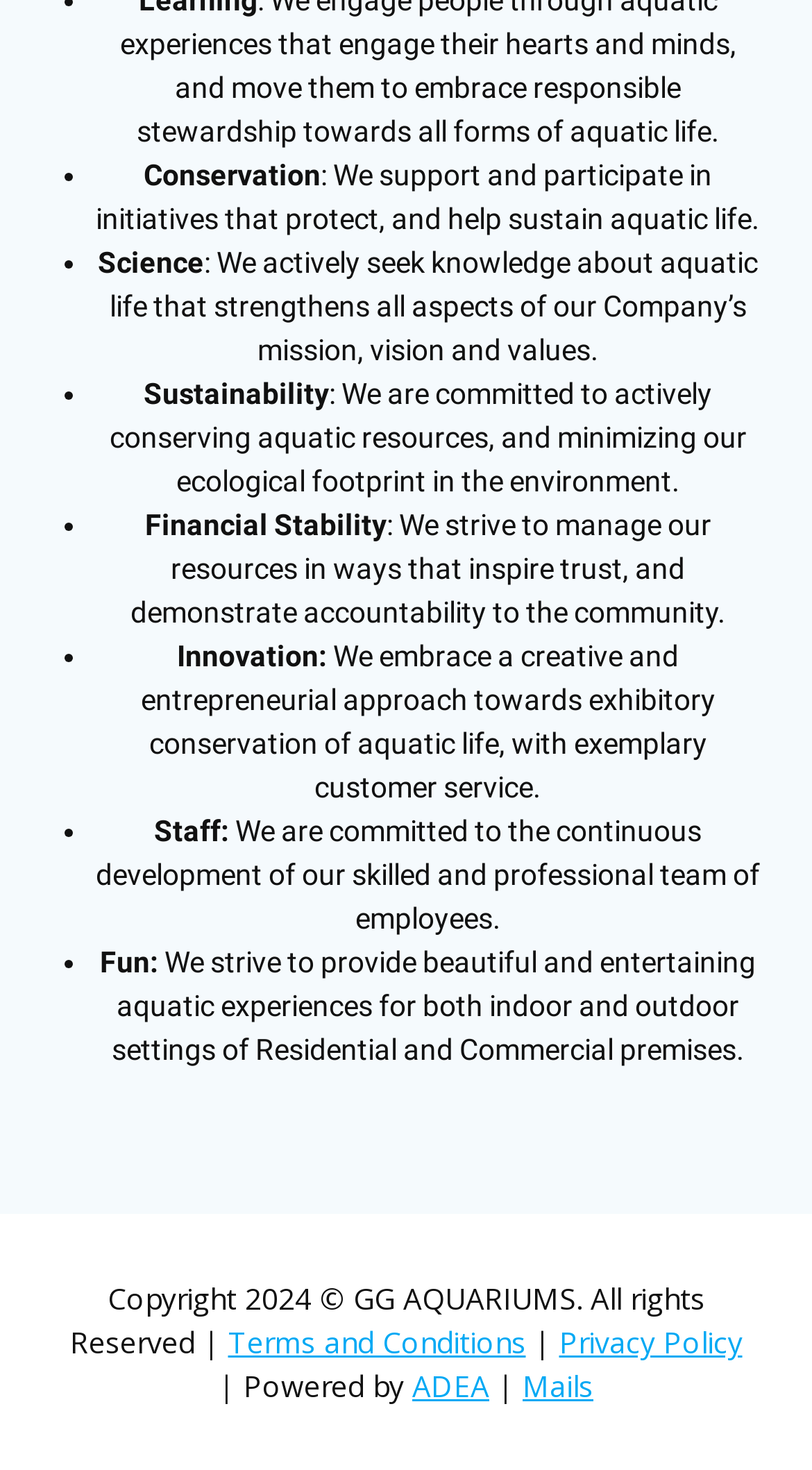What is the purpose of the company's innovation?
Please use the image to deliver a detailed and complete answer.

The purpose of the company's innovation is to achieve exhibitory conservation of aquatic life, with exemplary customer service, as mentioned in the Innovation section of the webpage.